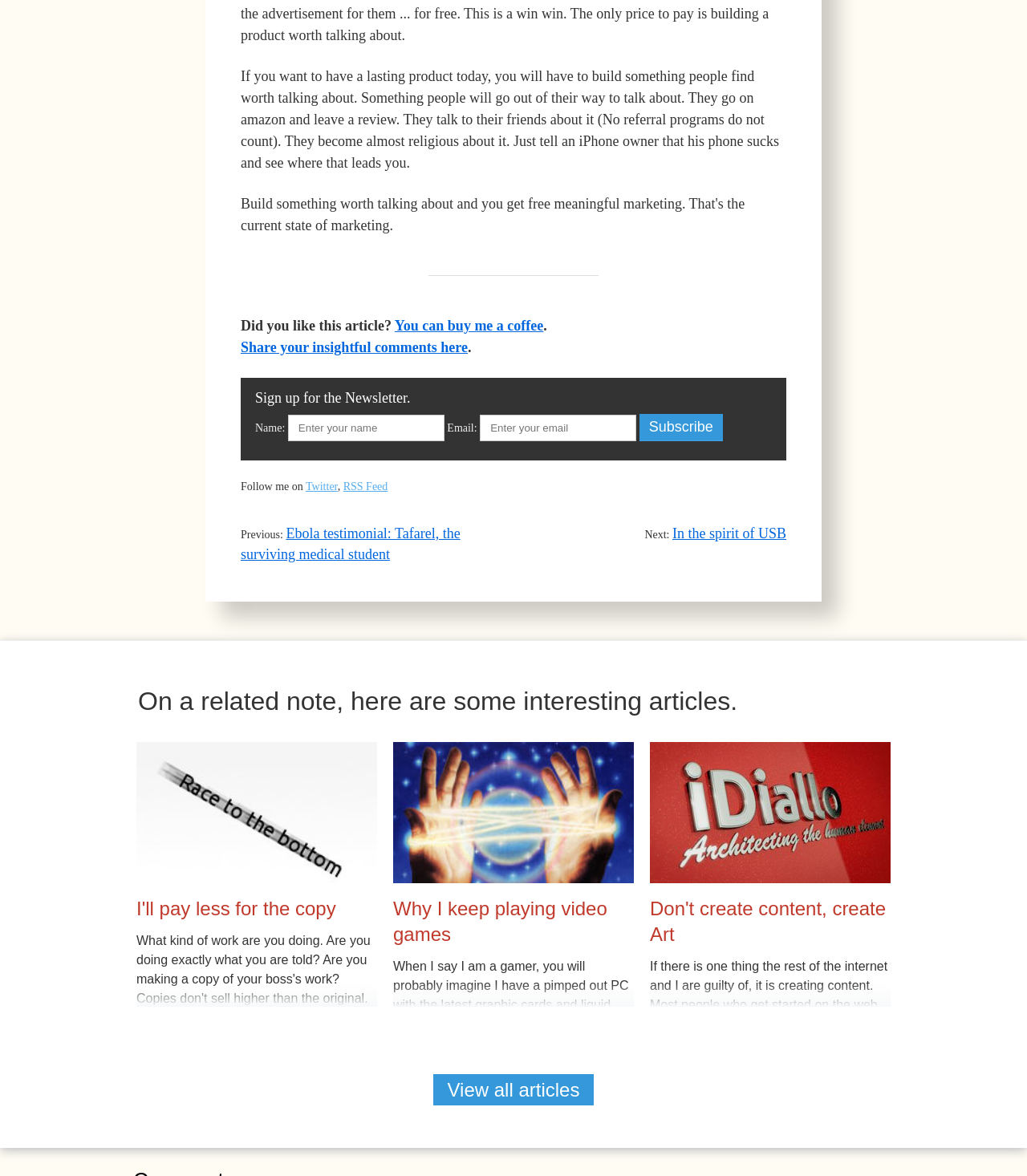Identify the bounding box of the UI element described as follows: "View all articles". Provide the coordinates as four float numbers in the range of 0 to 1 [left, top, right, bottom].

[0.421, 0.913, 0.578, 0.94]